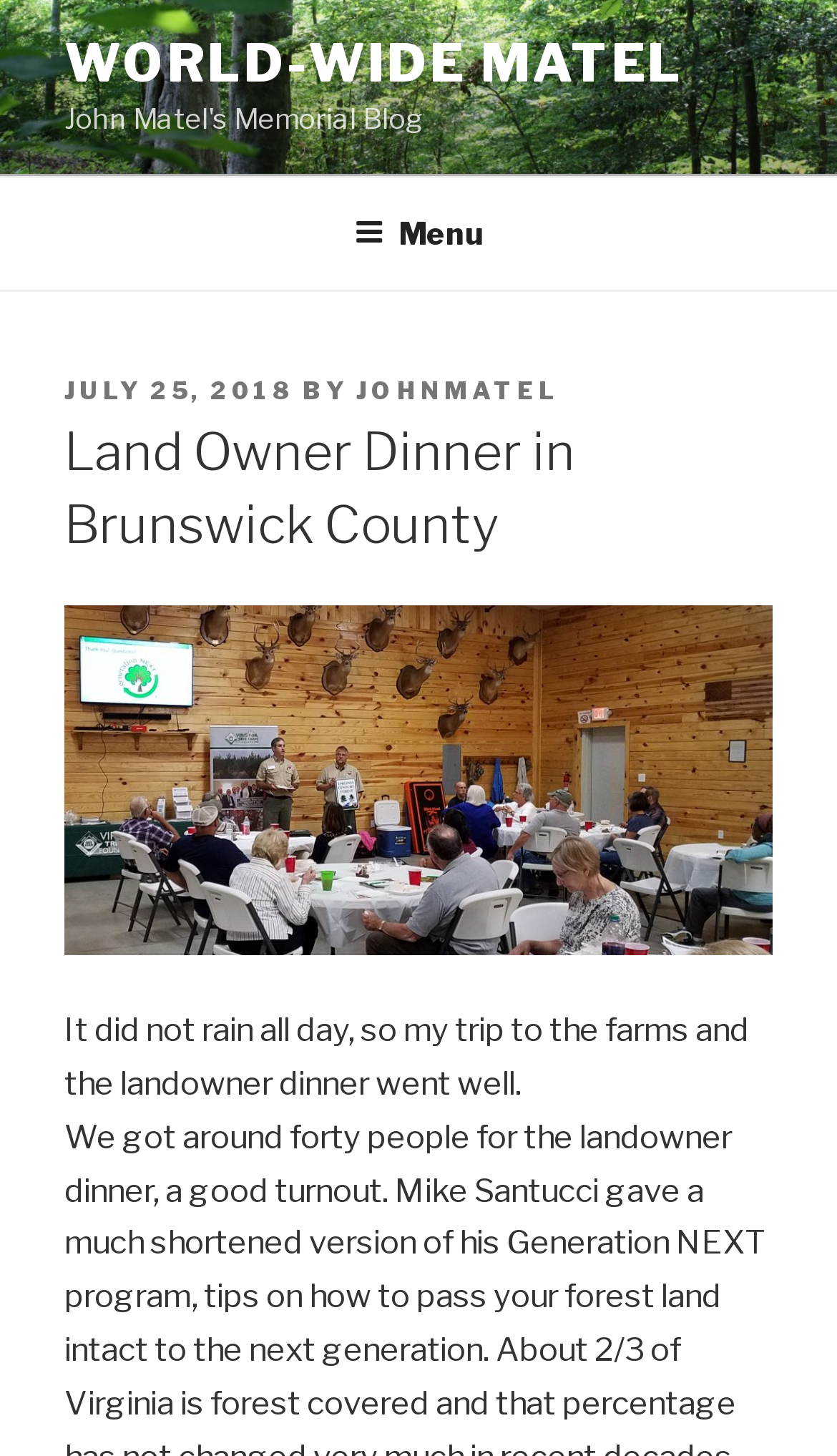Respond to the question below with a single word or phrase:
What is the purpose of the trip mentioned in the article?

to attend landowner dinner